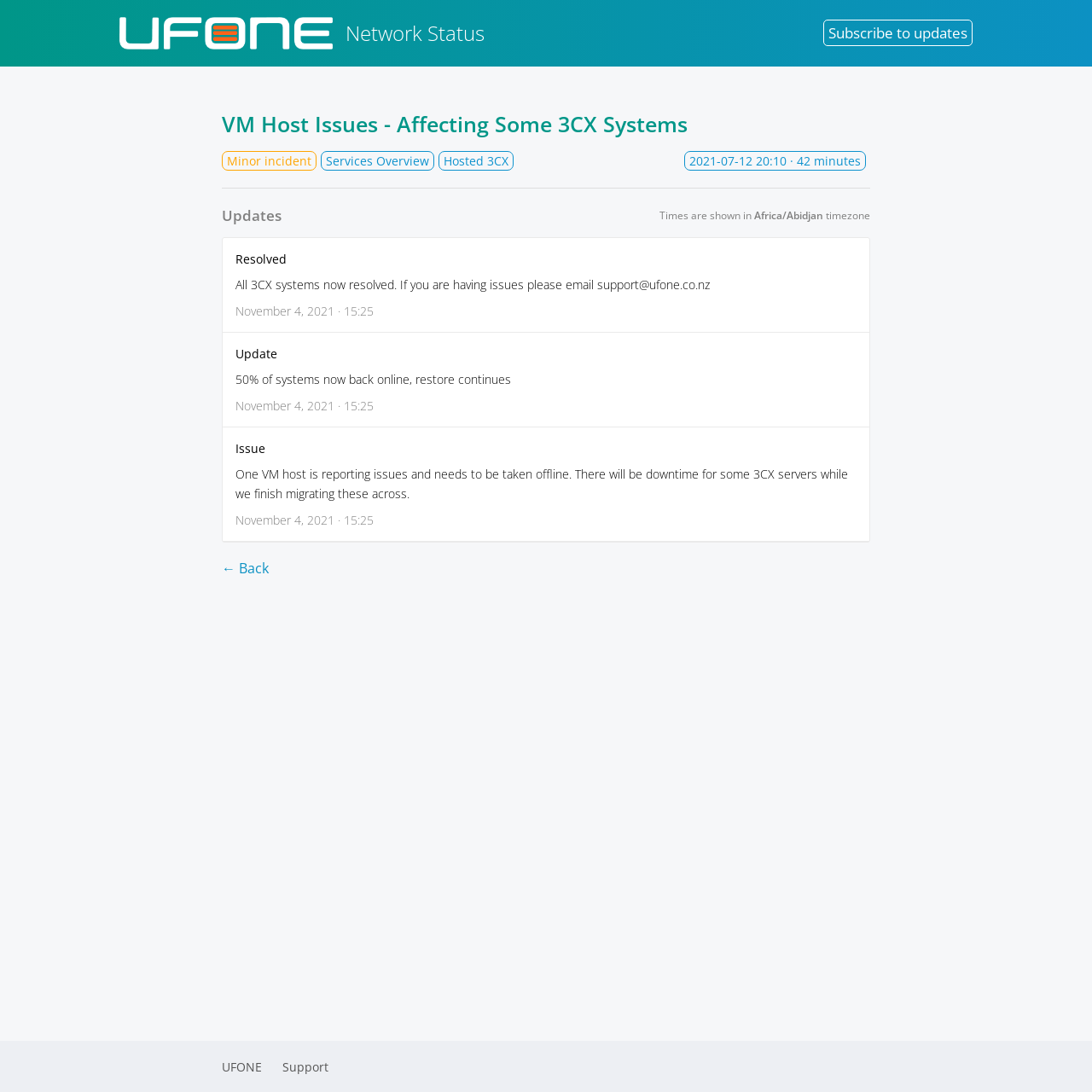Using the given description, provide the bounding box coordinates formatted as (top-left x, top-left y, bottom-right x, bottom-right y), with all values being floating point numbers between 0 and 1. Description: Subscribe to updates

[0.754, 0.018, 0.891, 0.042]